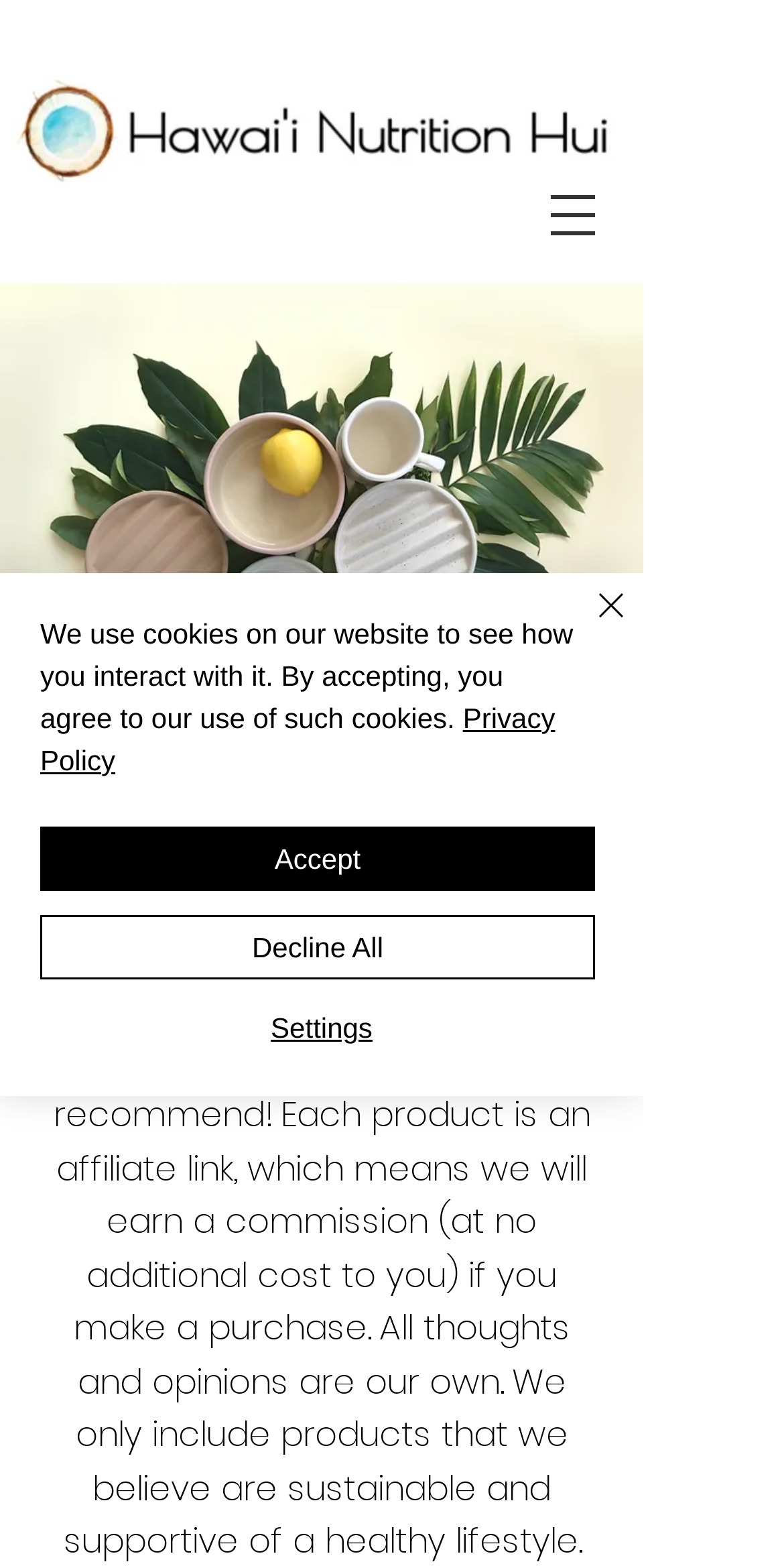Find the bounding box coordinates corresponding to the UI element with the description: "aria-label="Open navigation menu"". The coordinates should be formatted as [left, top, right, bottom], with values as floats between 0 and 1.

[0.667, 0.105, 0.795, 0.169]